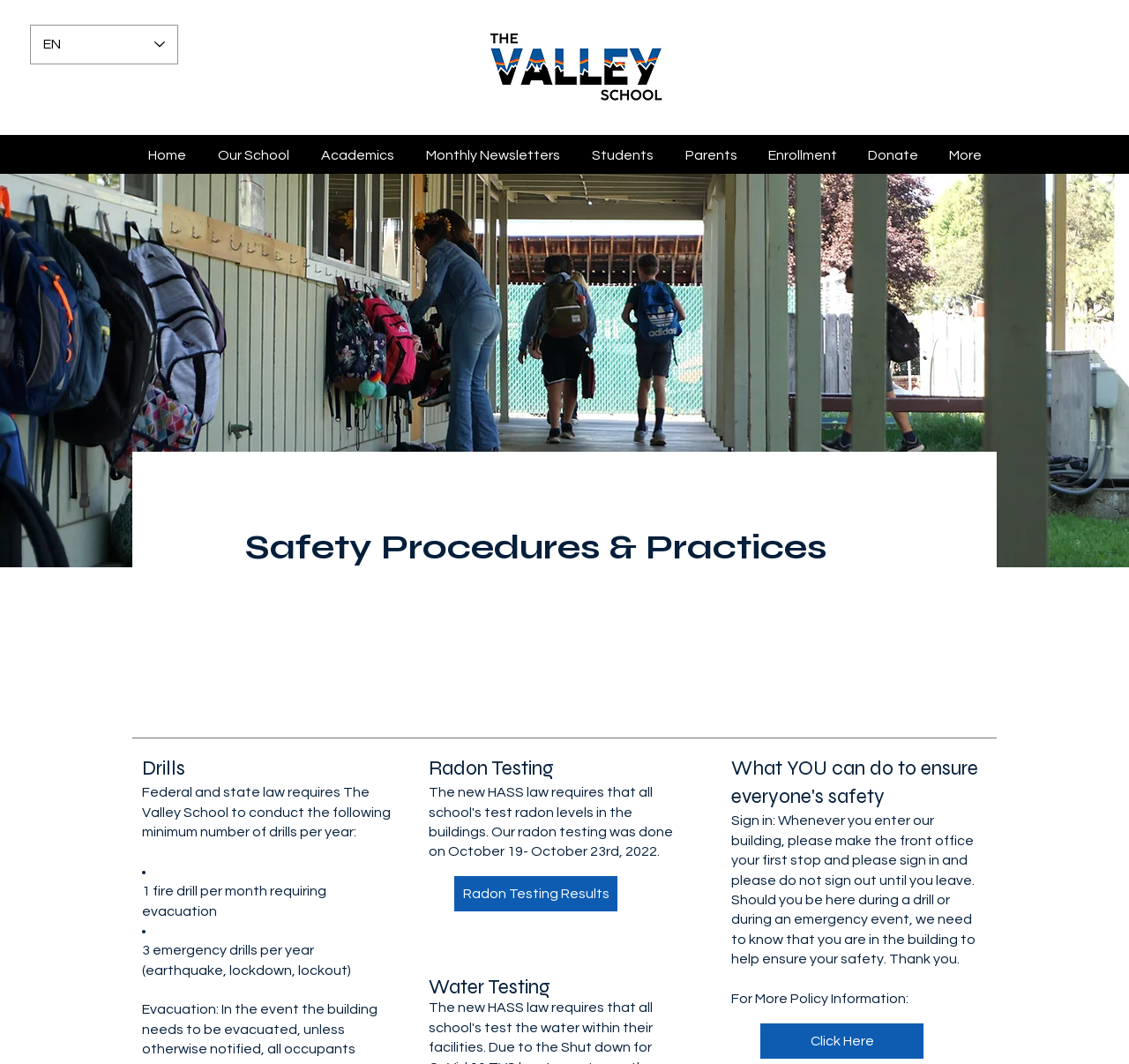Find the bounding box coordinates for the area that should be clicked to accomplish the instruction: "Visit the home page".

[0.117, 0.133, 0.179, 0.16]